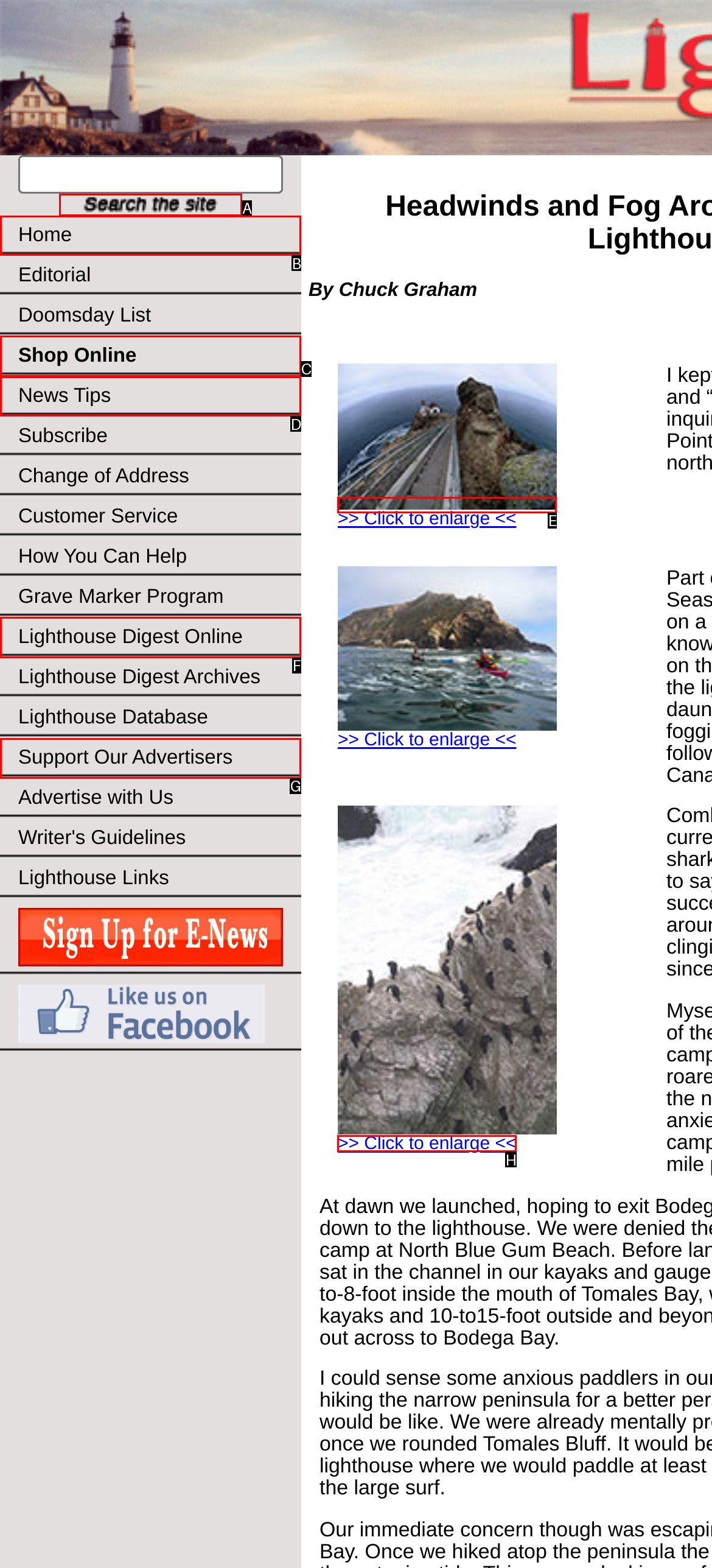Identify the letter of the UI element you should interact with to perform the task: Click to enlarge the picture
Reply with the appropriate letter of the option.

E